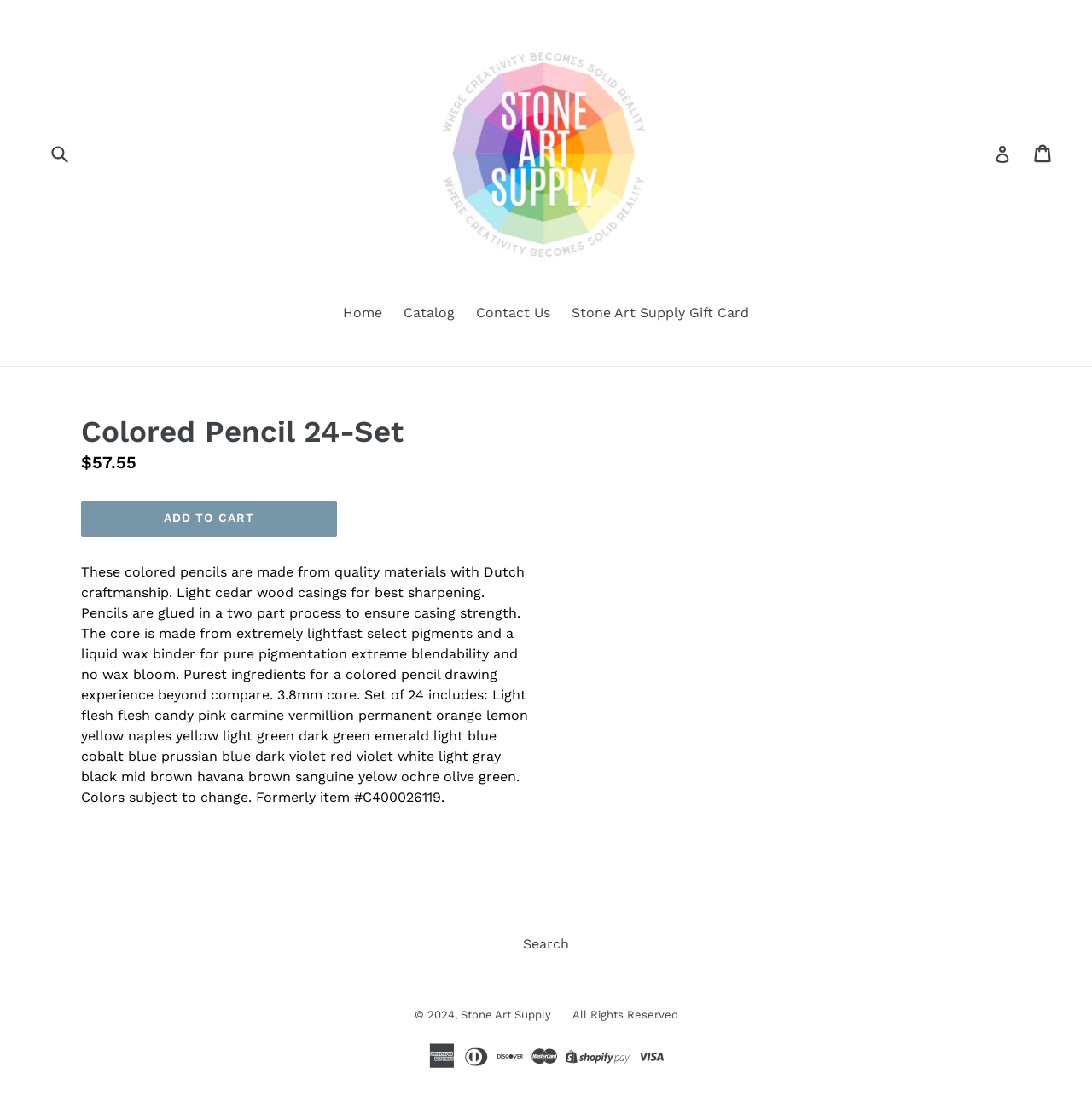Bounding box coordinates are specified in the format (top-left x, top-left y, bottom-right x, bottom-right y). All values are floating point numbers bounded between 0 and 1. Please provide the bounding box coordinate of the region this sentence describes: Stone Art Supply

[0.421, 0.91, 0.504, 0.921]